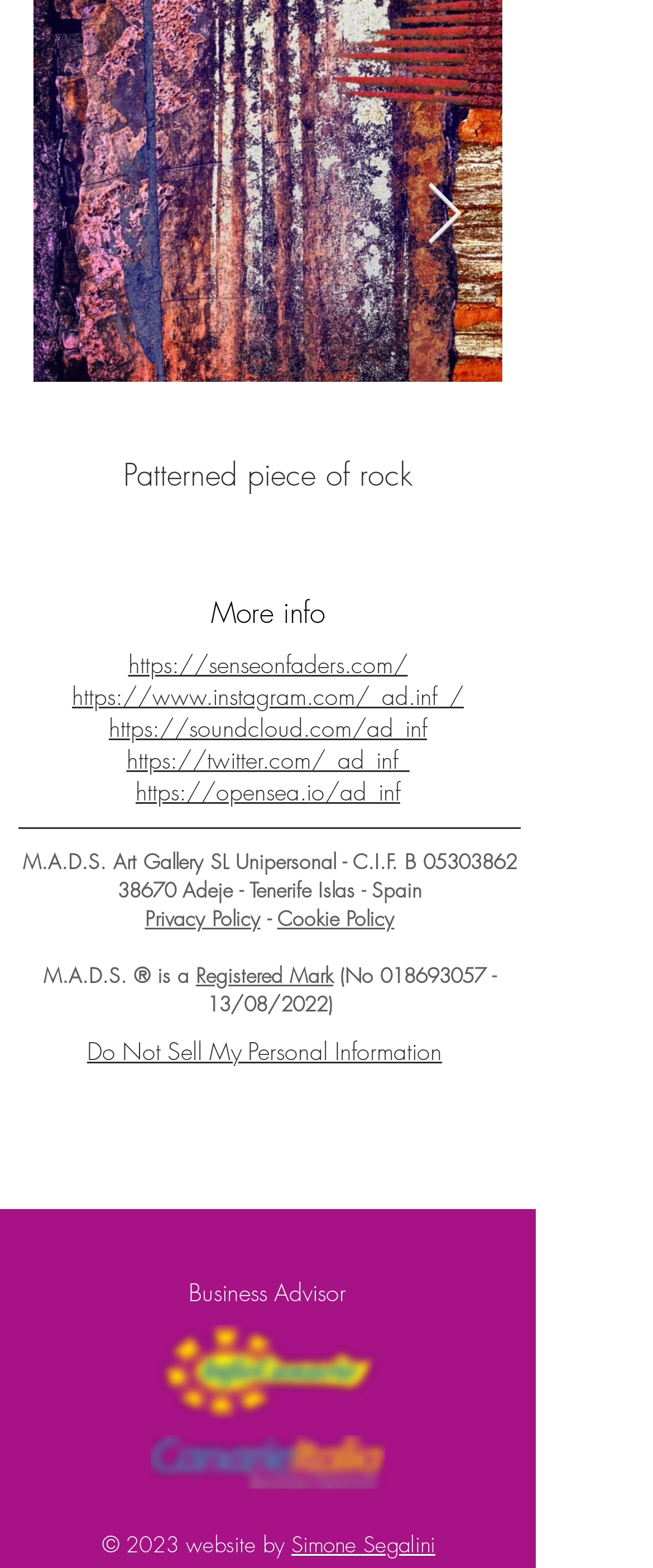Please answer the following query using a single word or phrase: 
What is the name of the art gallery?

M.A.D.S. Art Gallery